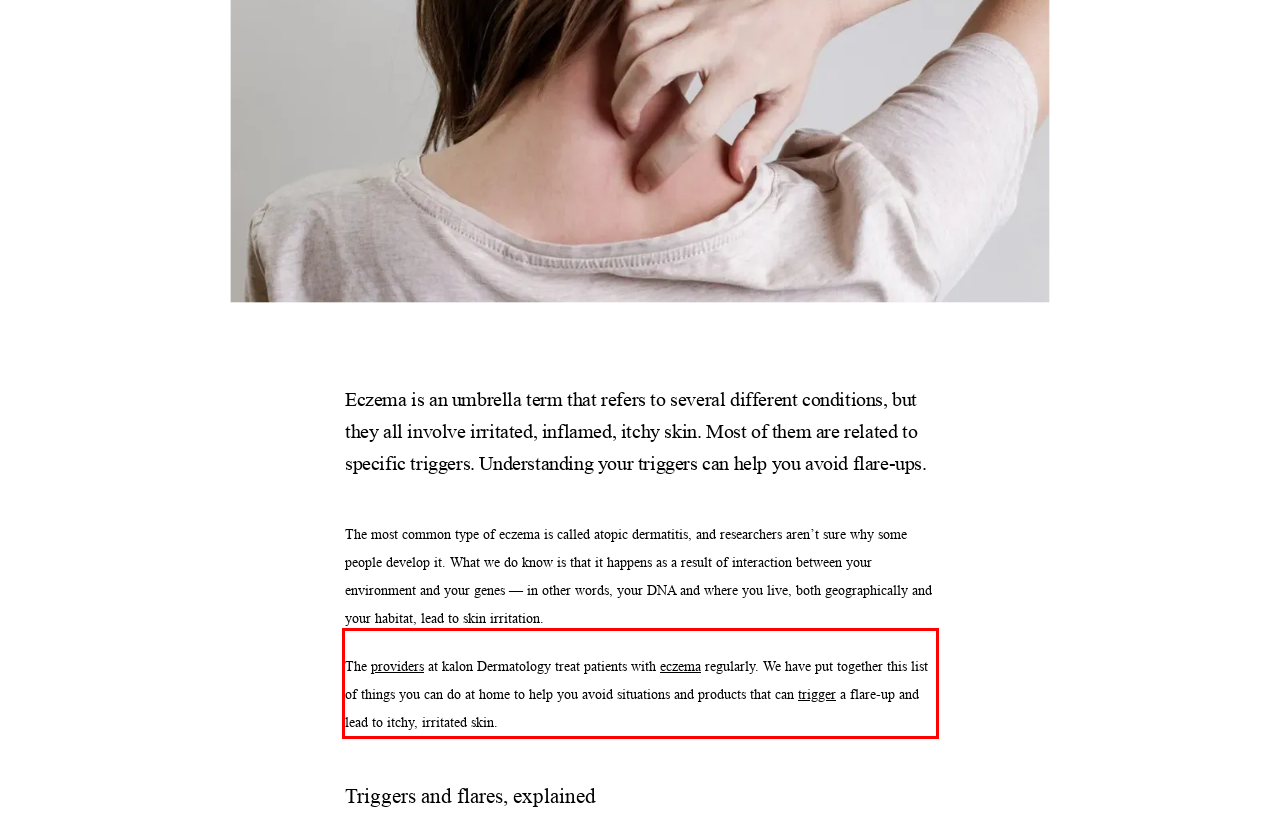View the screenshot of the webpage and identify the UI element surrounded by a red bounding box. Extract the text contained within this red bounding box.

The providers at kalon Dermatology treat patients with eczema regularly. We have put together this list of things you can do at home to help you avoid situations and products that can trigger a flare-up and lead to itchy, irritated skin.